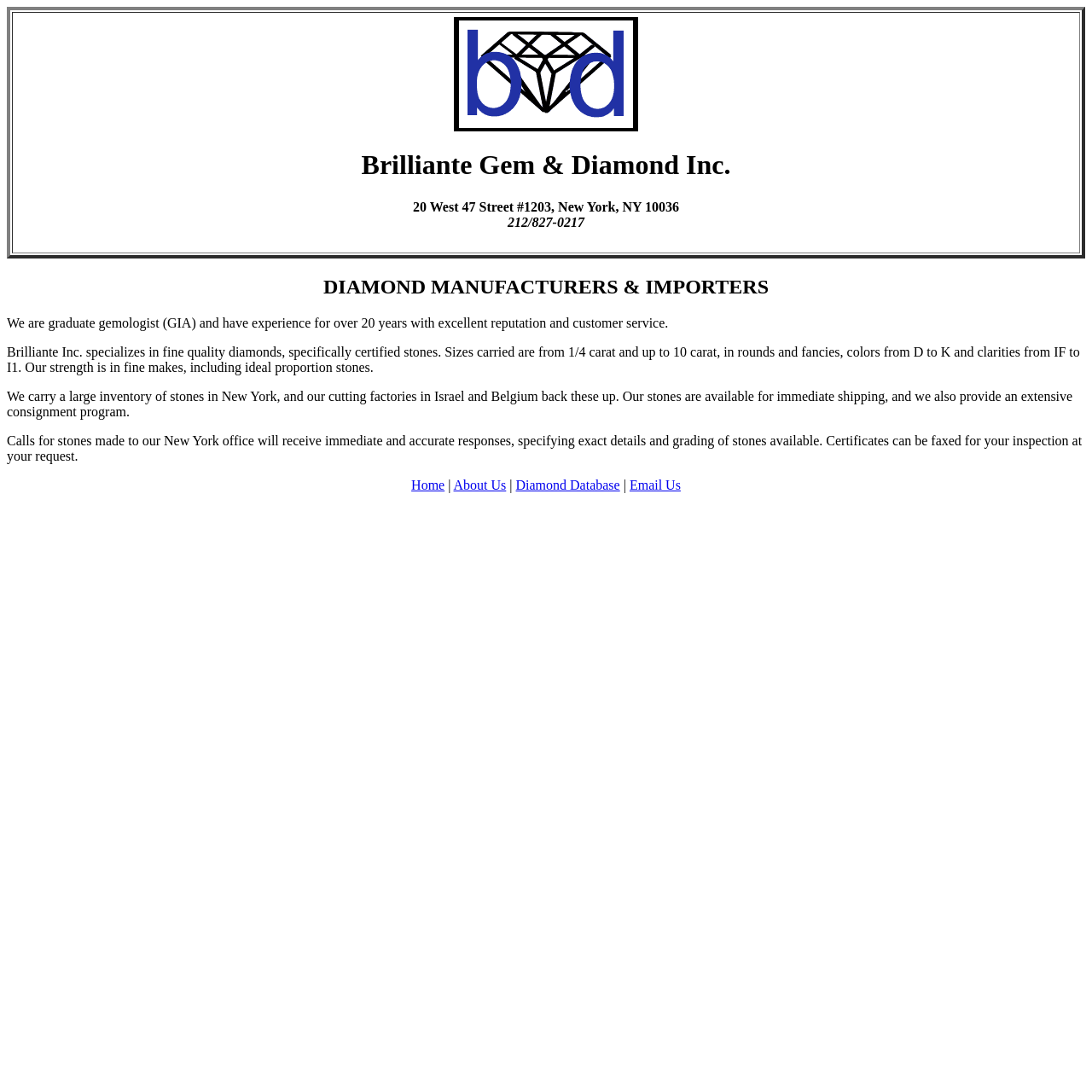What is the navigation menu item that comes after 'Home'?
Answer the question with detailed information derived from the image.

I found the navigation menu by looking at the bottom section of the webpage, where the links to different pages are listed. The menu items are separated by vertical bars, and the item that comes after 'Home' is 'About Us'.